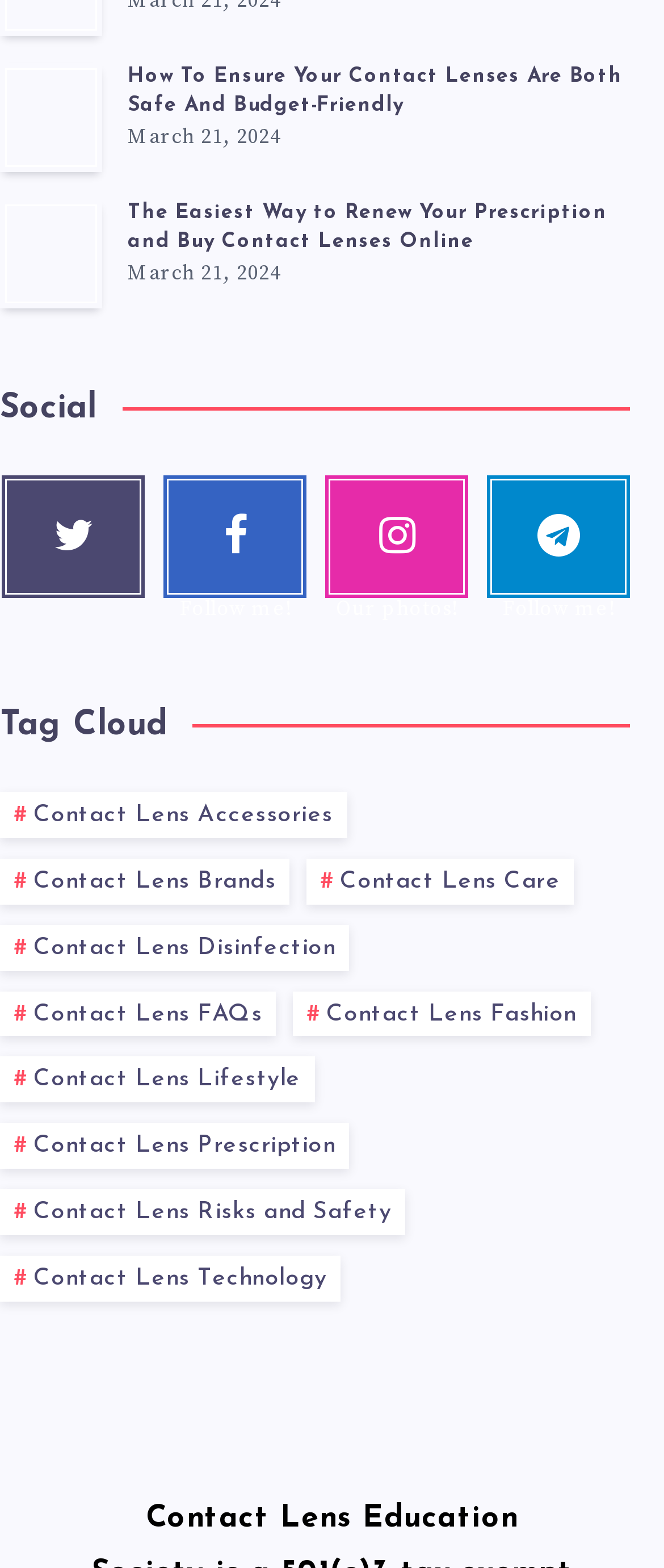Find the bounding box coordinates of the clickable area required to complete the following action: "Follow on Twitter".

[0.004, 0.303, 0.218, 0.381]